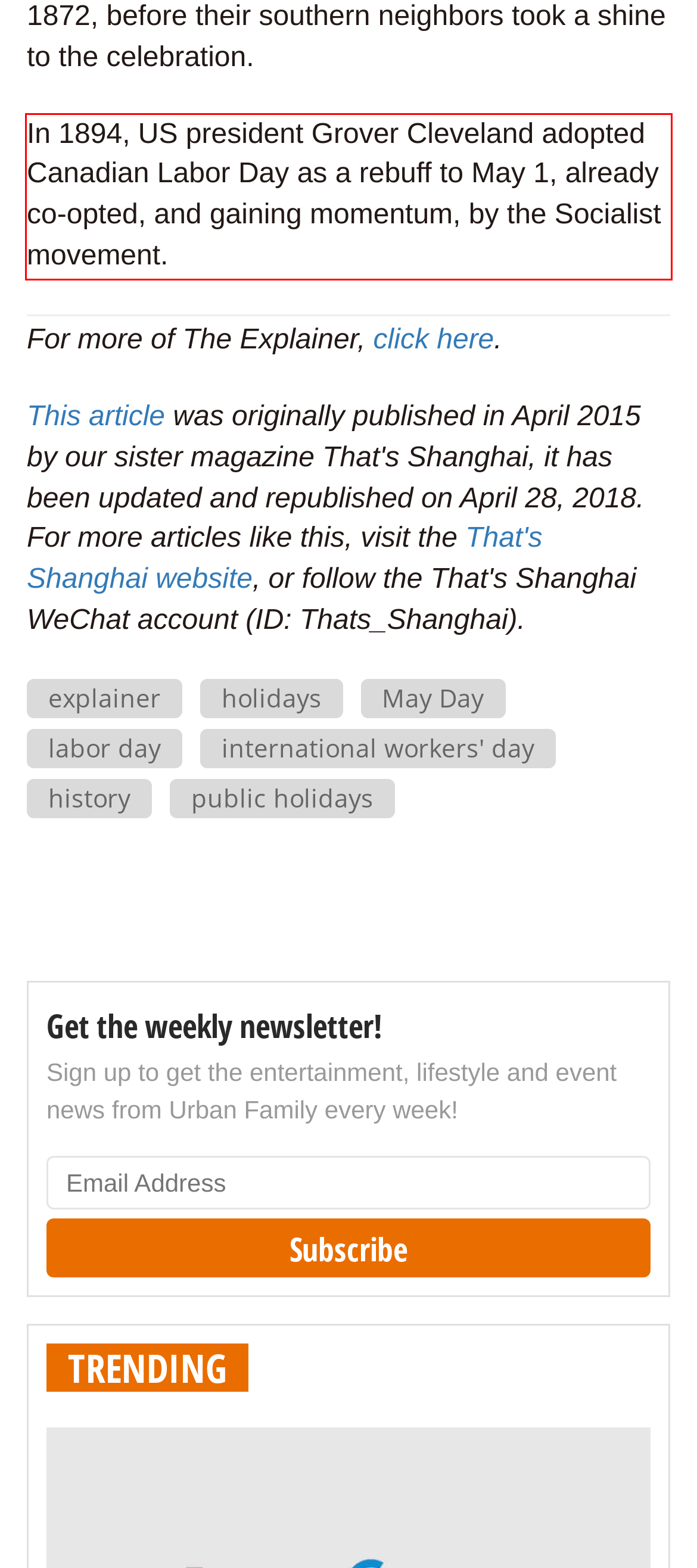Analyze the screenshot of the webpage and extract the text from the UI element that is inside the red bounding box.

In 1894, US president Grover Cleveland adopted Canadian Labor Day as a rebuff to May 1, already co-opted, and gaining momentum, by the Socialist movement.